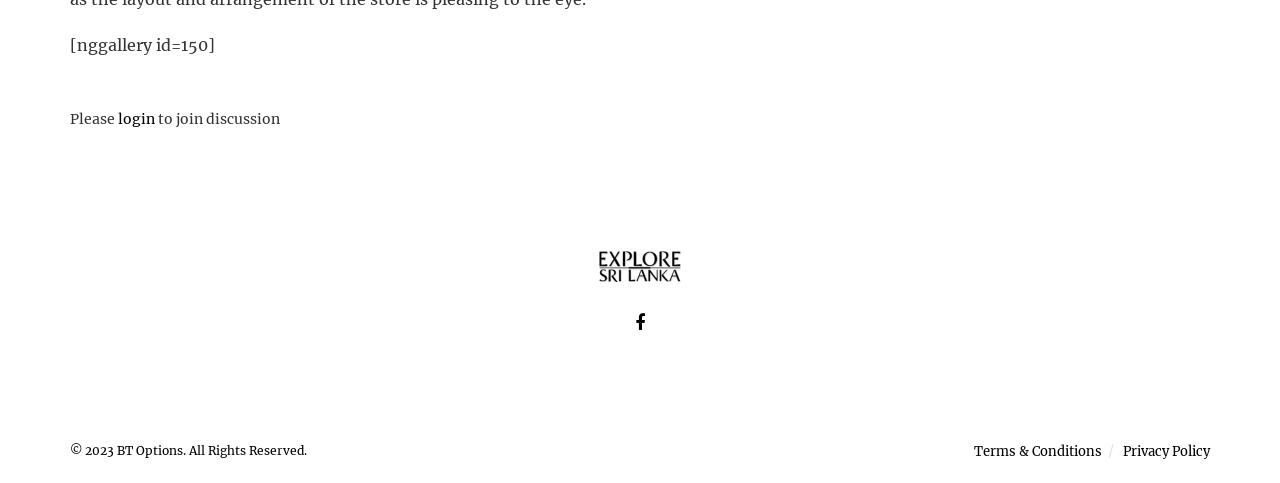What are the two links located at the bottom right of the page?
Analyze the image and deliver a detailed answer to the question.

The two links located at the bottom right of the page are 'Terms & Conditions' at [0.761, 0.917, 0.861, 0.952] and 'Privacy Policy' at [0.877, 0.917, 0.945, 0.952], which provide information about the website's terms and conditions and privacy policy.